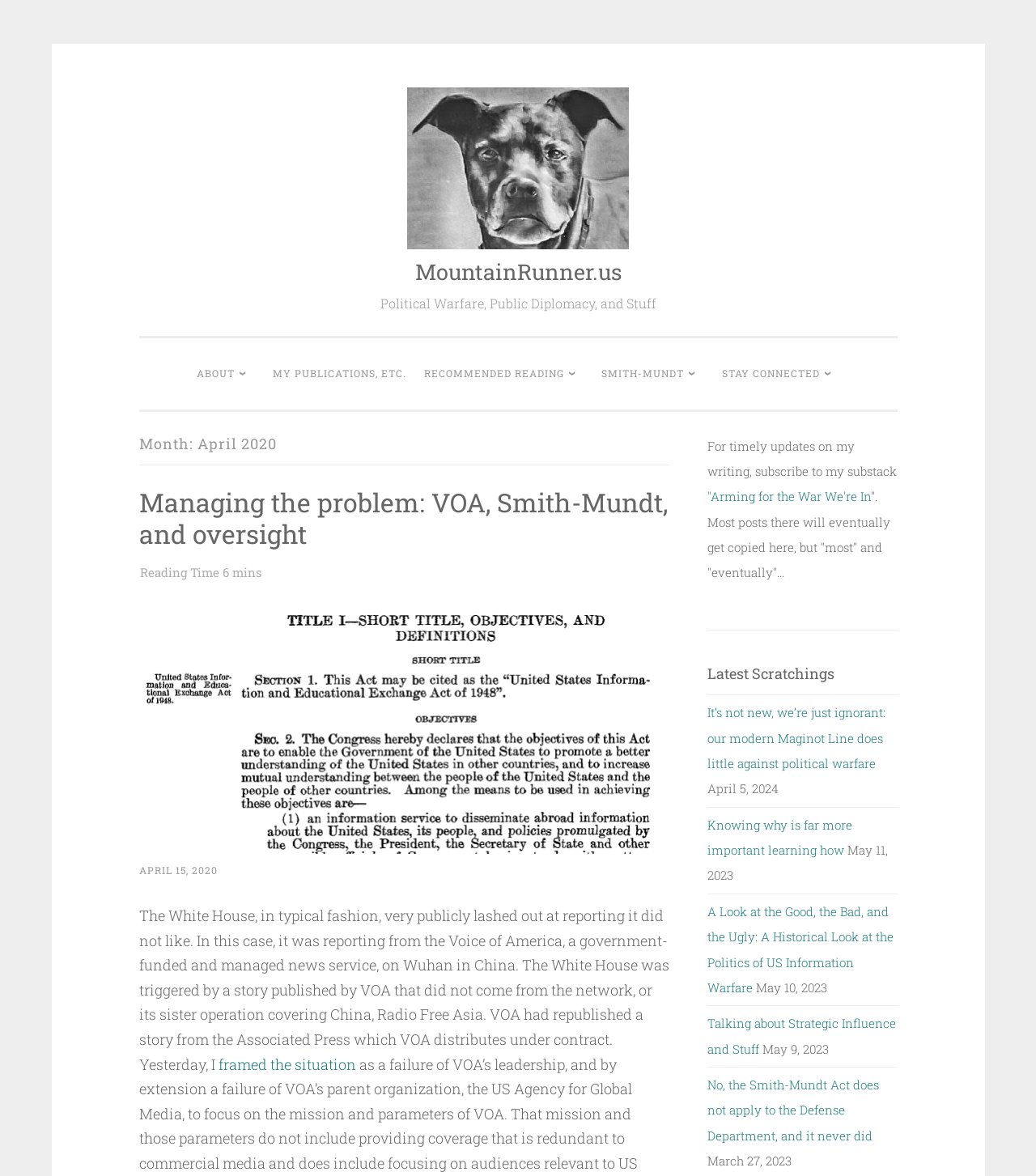Determine the bounding box coordinates of the clickable area required to perform the following instruction: "Visit 'MATT ARMSTRONG'". The coordinates should be represented as four float numbers between 0 and 1: [left, top, right, bottom].

[0.21, 0.752, 0.22, 0.974]